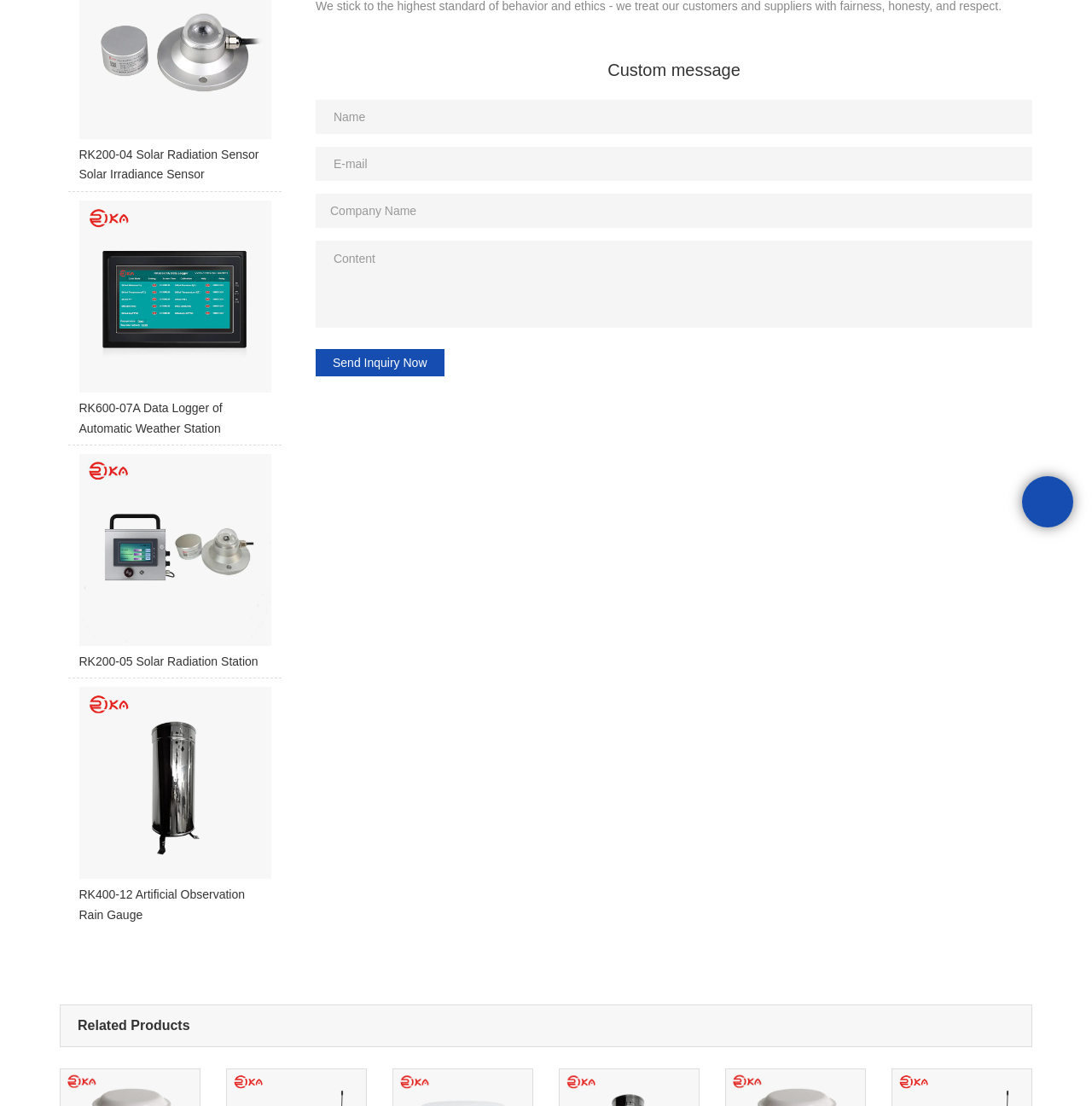Identify the bounding box of the UI component described as: "RK400-12 Artificial Observation Rain Gauge".

[0.062, 0.621, 0.258, 0.842]